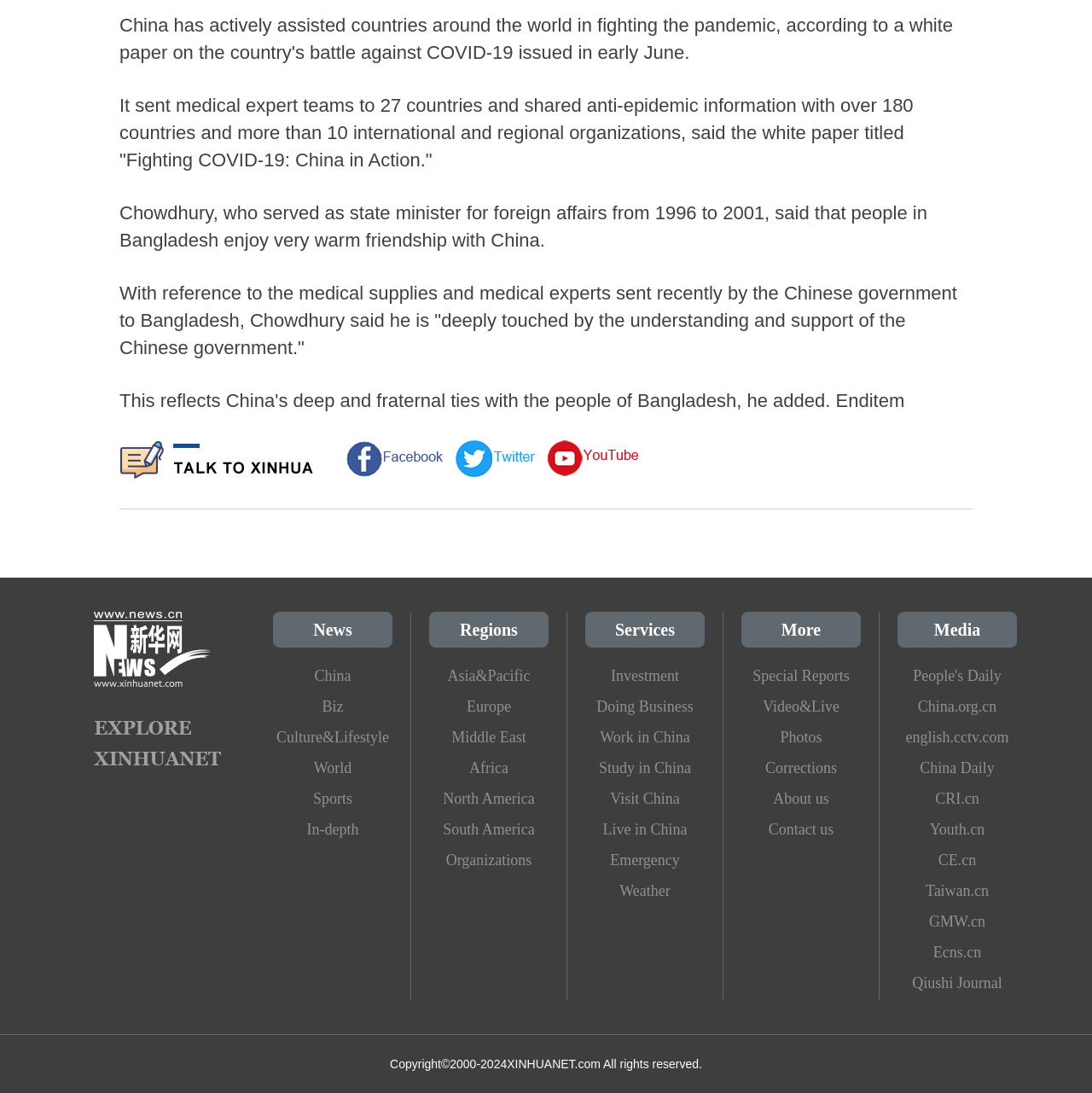Pinpoint the bounding box coordinates of the element you need to click to execute the following instruction: "Click on the 'China' link". The bounding box should be represented by four float numbers between 0 and 1, in the format [left, top, right, bottom].

[0.25, 0.604, 0.359, 0.632]